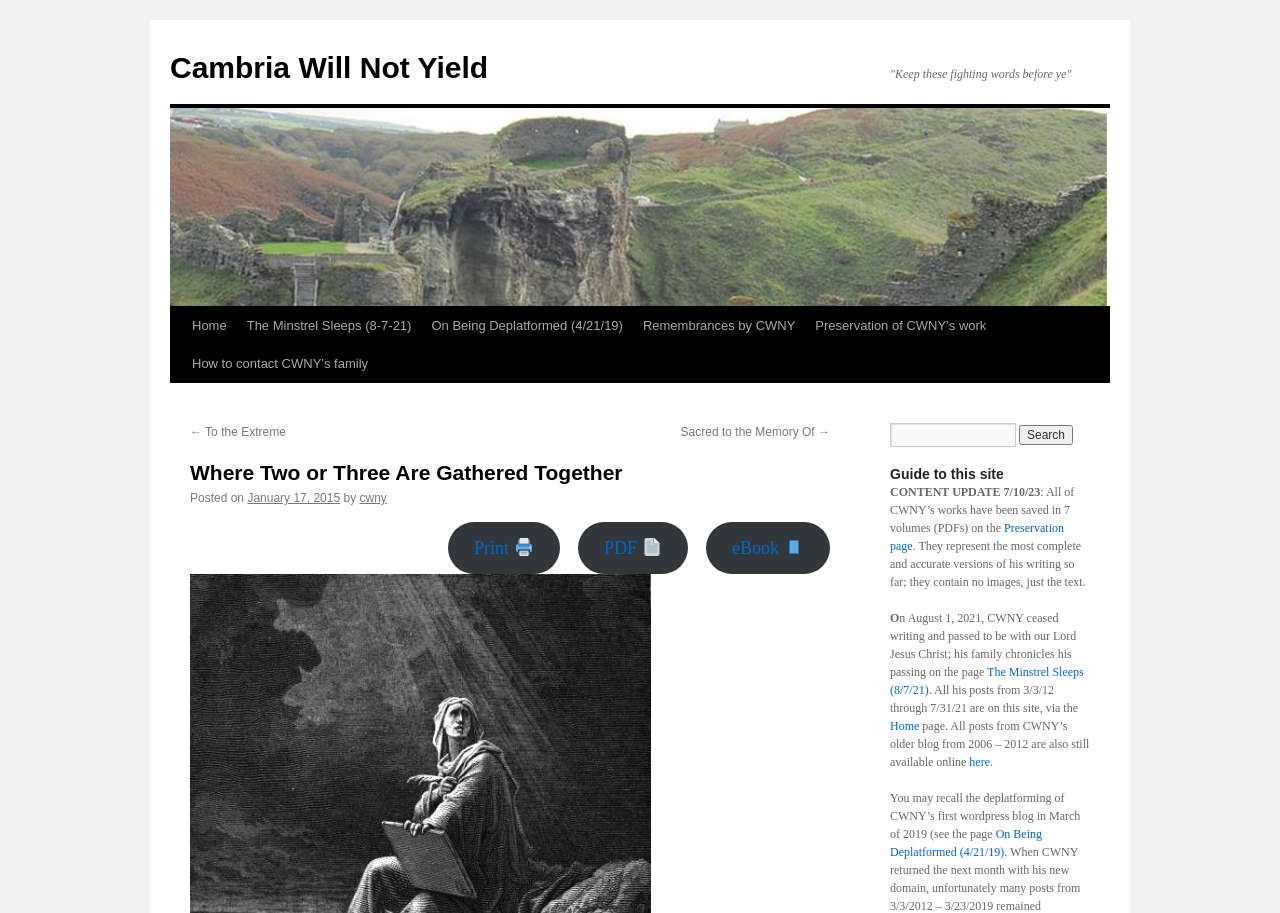Answer the question using only a single word or phrase: 
When did CWNY cease writing?

August 1, 2021